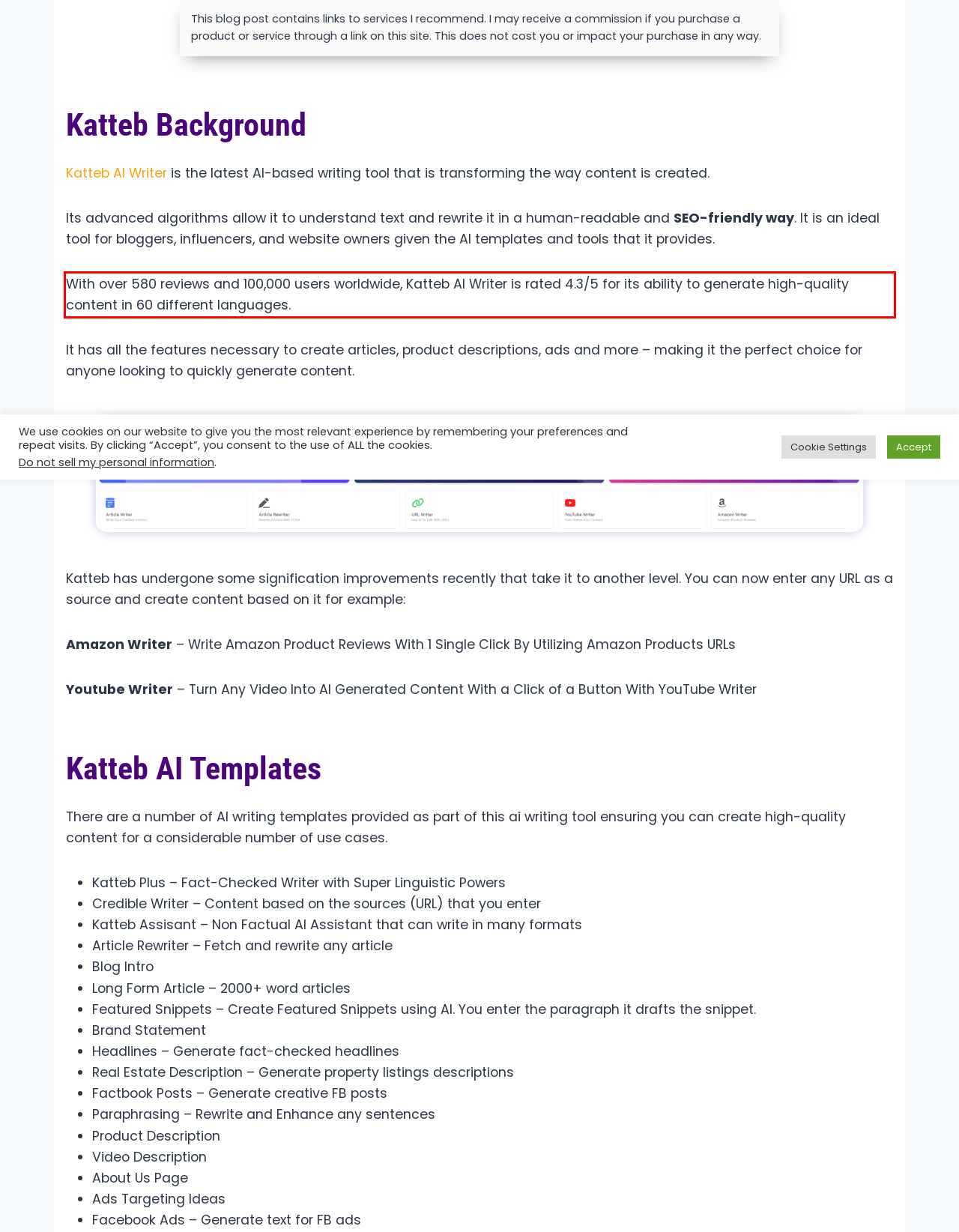Please look at the screenshot provided and find the red bounding box. Extract the text content contained within this bounding box.

With over 580 reviews and 100,000 users worldwide, Katteb AI Writer is rated 4.3/5 for its ability to generate high-quality content in 60 different languages.